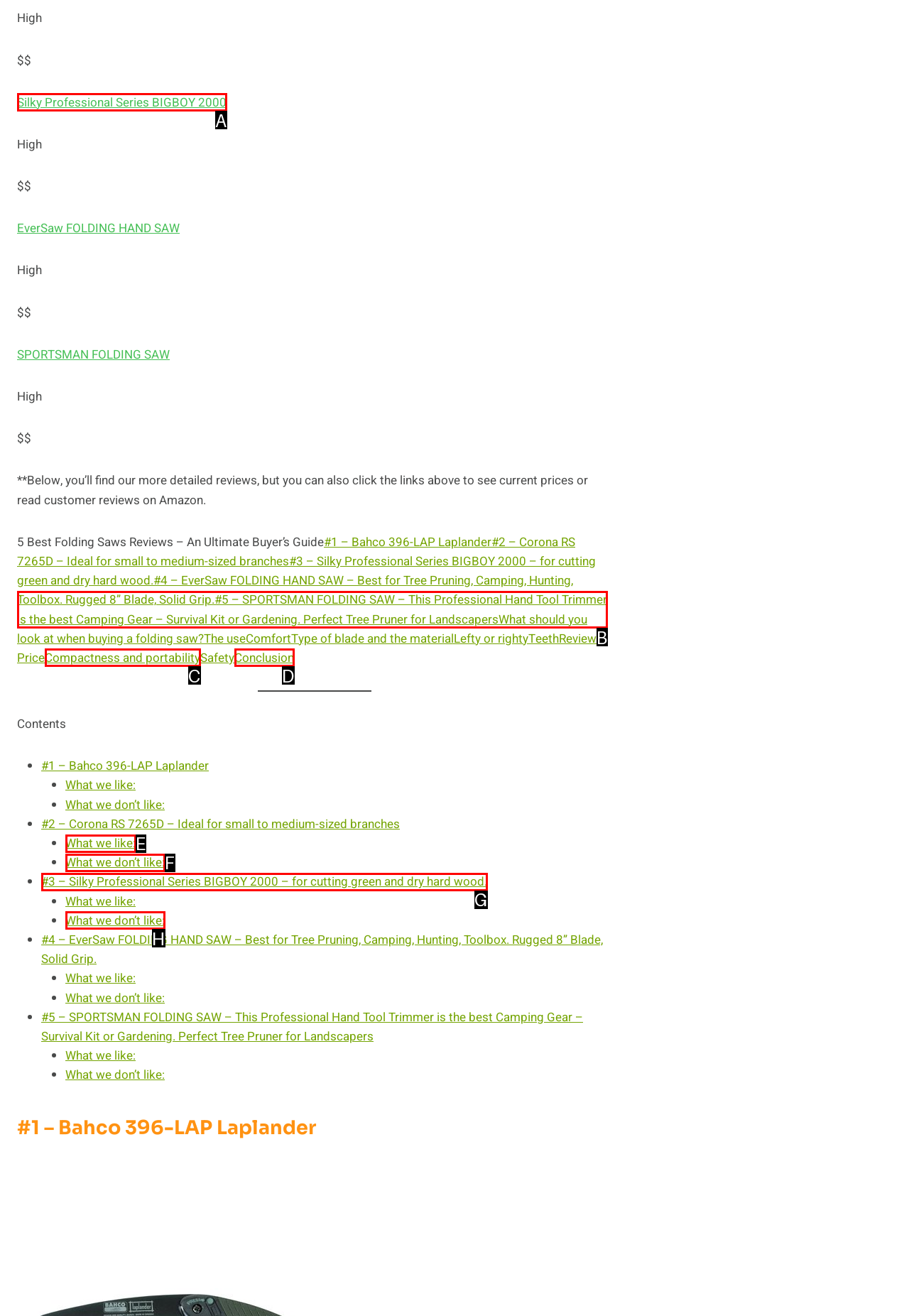Choose the HTML element that corresponds to the description: What we don’t like:
Provide the answer by selecting the letter from the given choices.

H